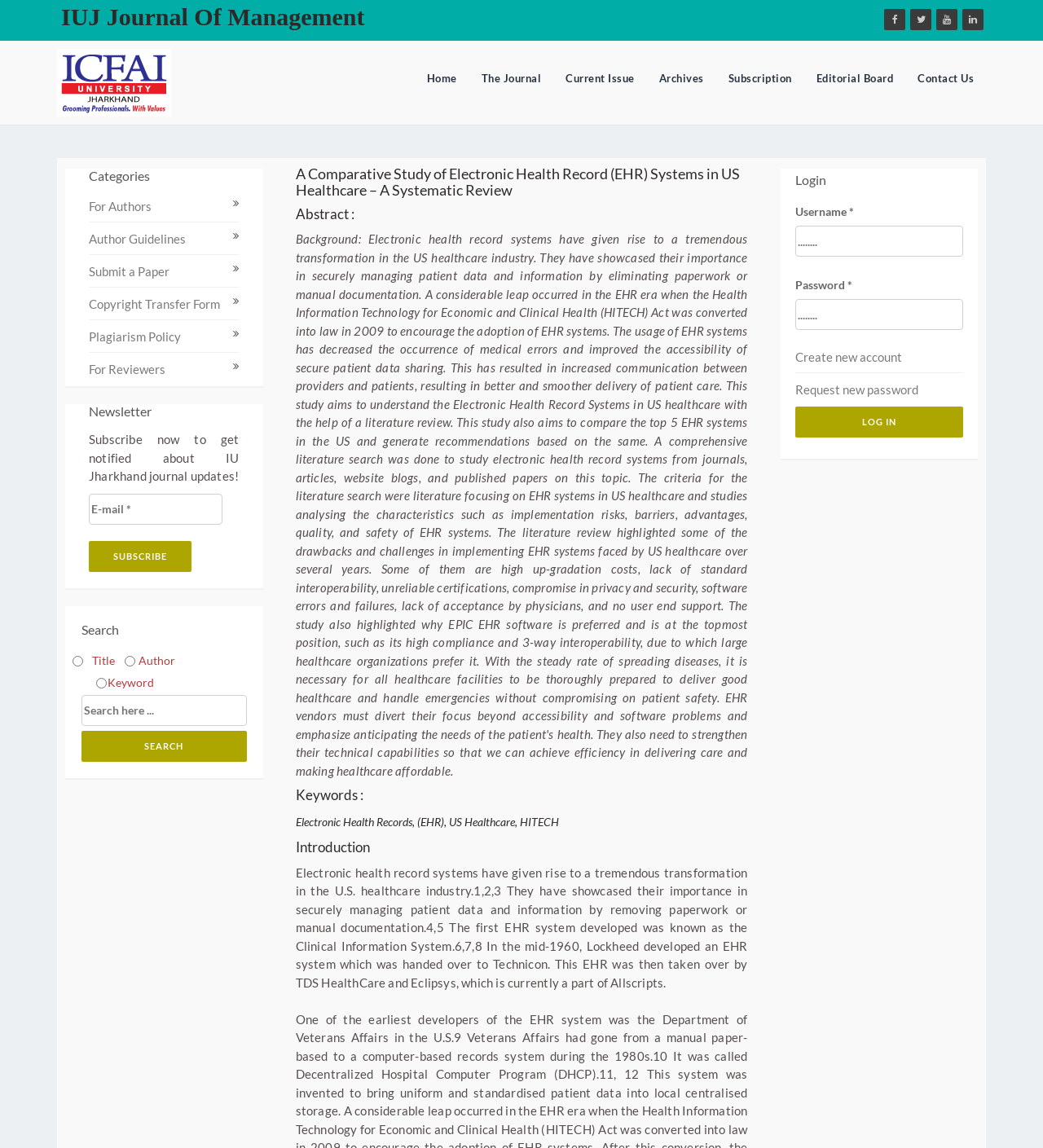What is the function of the button labeled 'Log in'?
Please answer the question with a single word or phrase, referencing the image.

Login to account